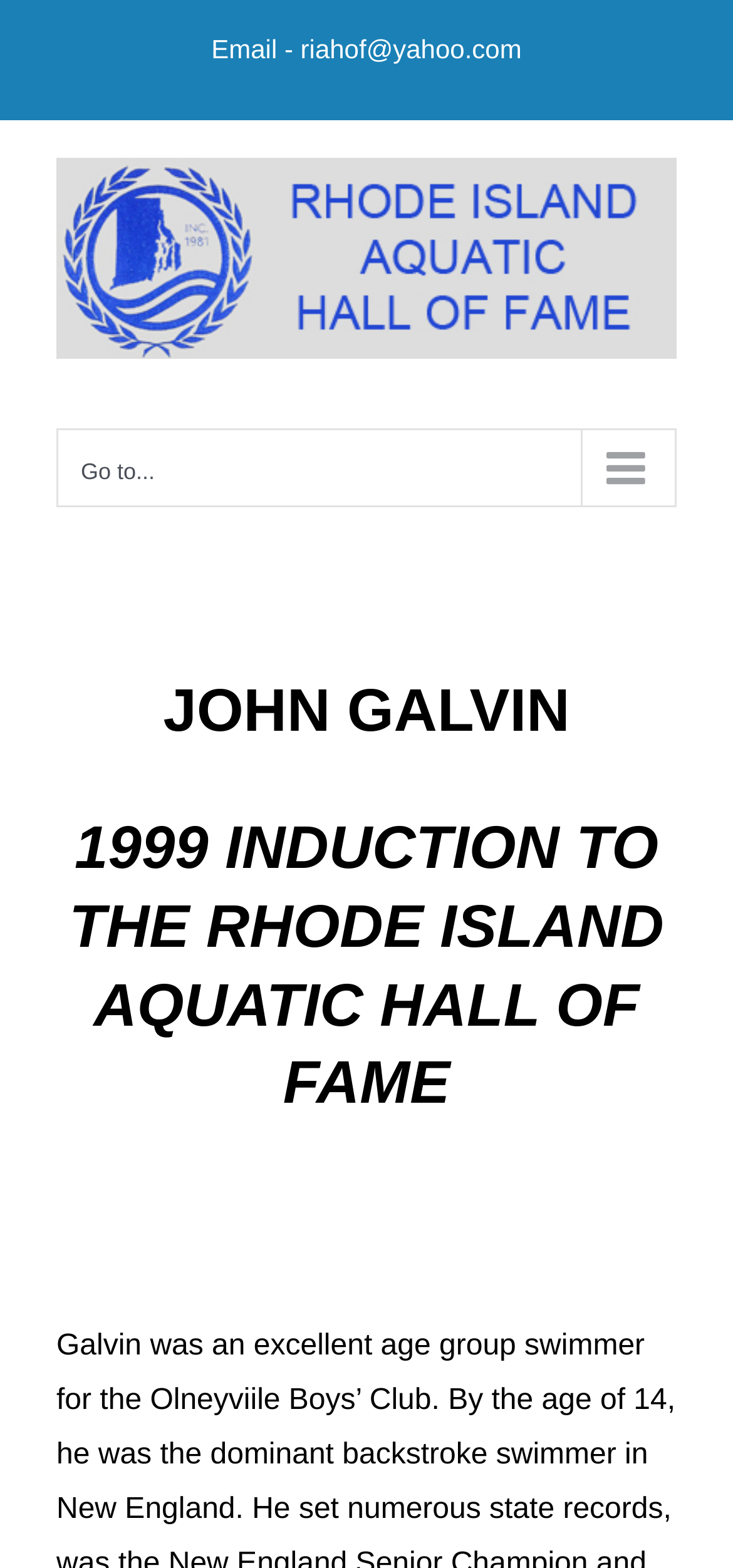Summarize the webpage with intricate details.

The webpage is dedicated to John Galvin's 1999 induction to the Rhode Island Aquatic Hall of Fame. At the top left corner, there is a logo of the Rhode Island Aquatic Hall of Fame, which is also a link. Below the logo, there is a navigation menu for mobile devices, indicated by a button with an arrow icon. 

To the right of the logo, there is a link to email the Rhode Island Aquatic Hall of Fame at riahof@yahoo.com. 

The main content of the webpage is divided into three sections, each marked by a heading. The first heading is "JOHN GALVIN", which is followed by a second heading that describes his induction to the Hall of Fame. The third heading is an empty line, likely used for formatting purposes. 

There are no images on the page apart from the logo of the Rhode Island Aquatic Hall of Fame.